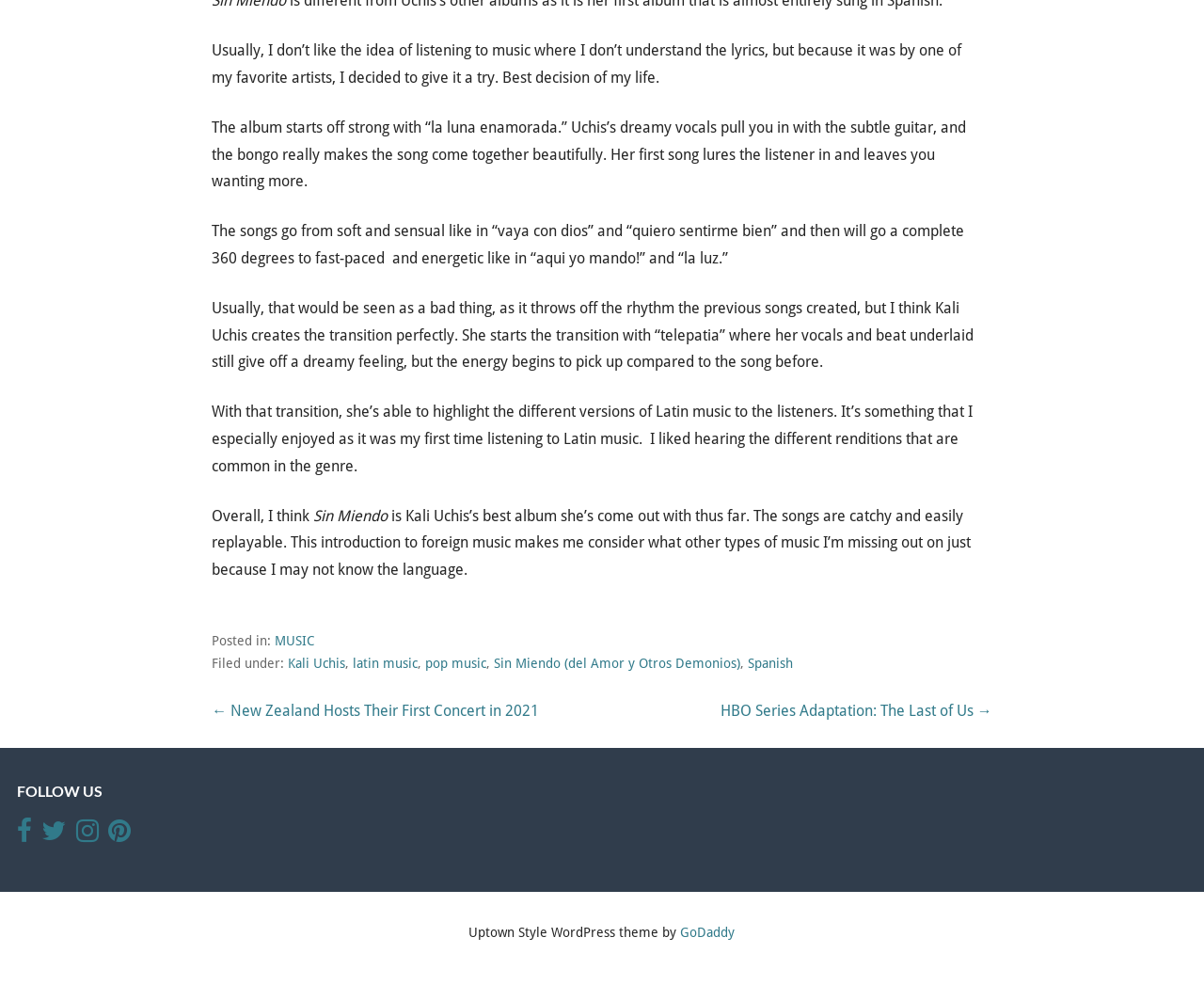Given the element description "Spanish", identify the bounding box of the corresponding UI element.

[0.621, 0.655, 0.659, 0.67]